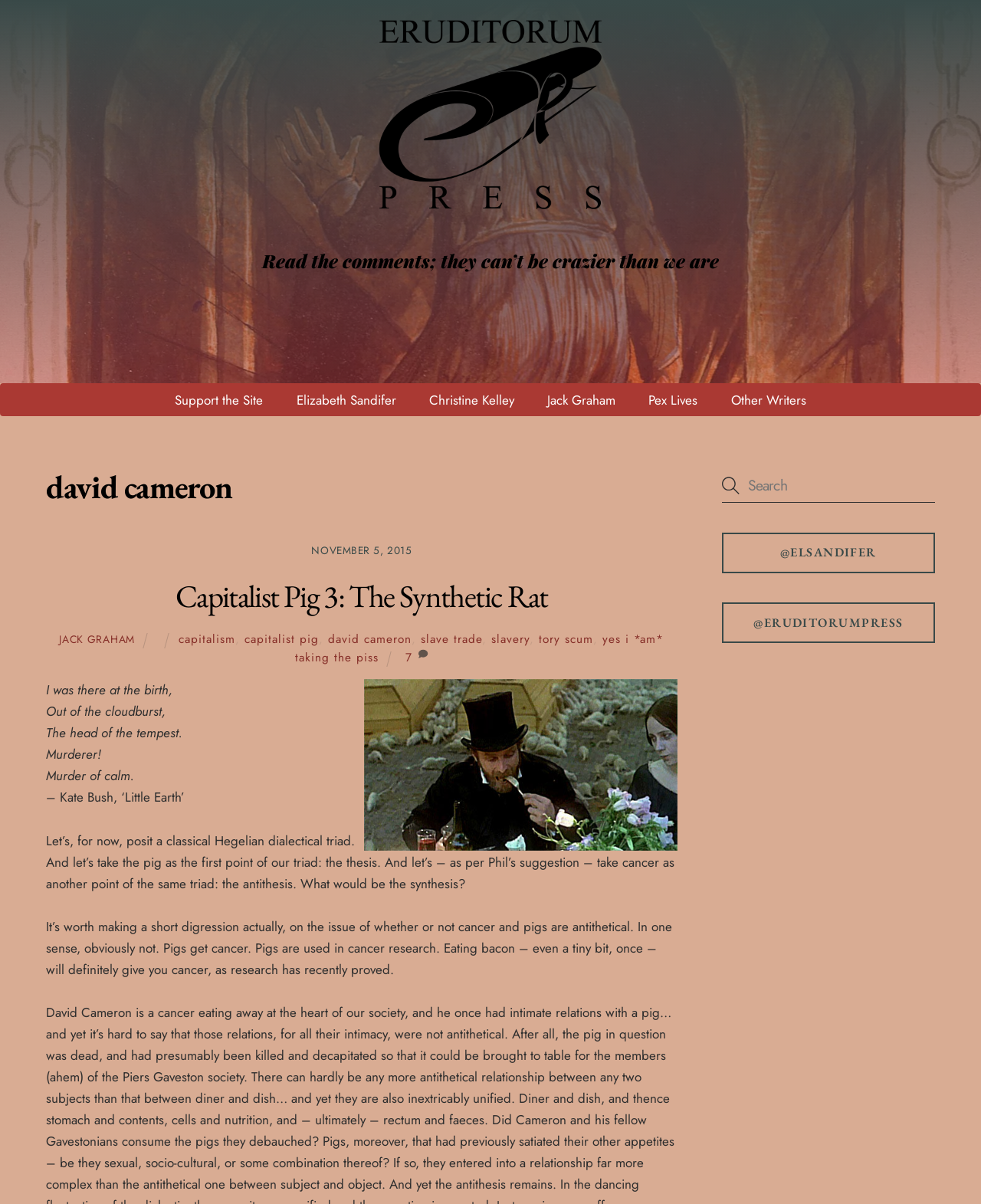Locate the bounding box of the UI element based on this description: "April 2020". Provide four float numbers between 0 and 1 as [left, top, right, bottom].

None